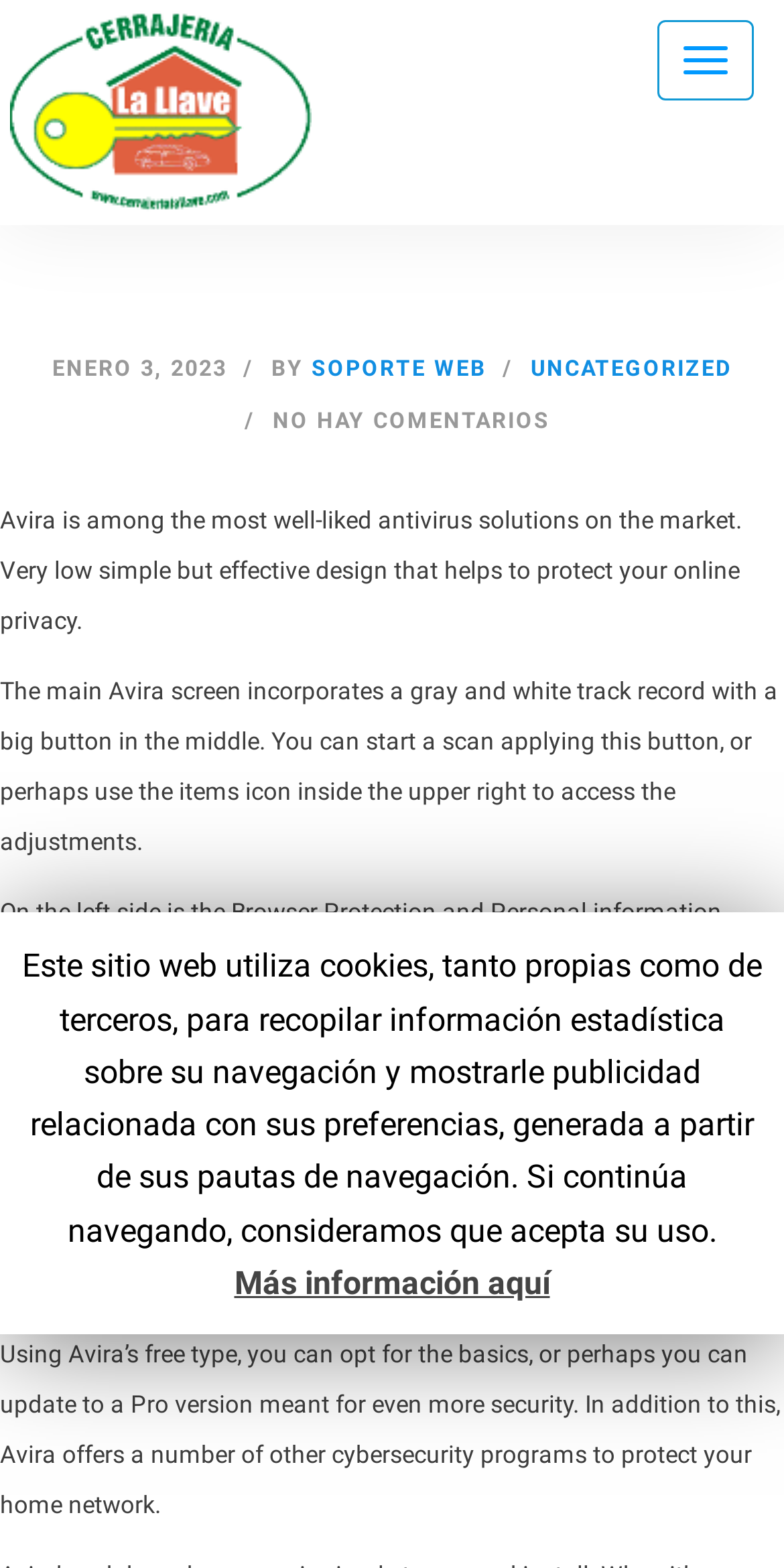What is the date of the article?
Using the image as a reference, answer the question with a short word or phrase.

ENERO 3, 2023